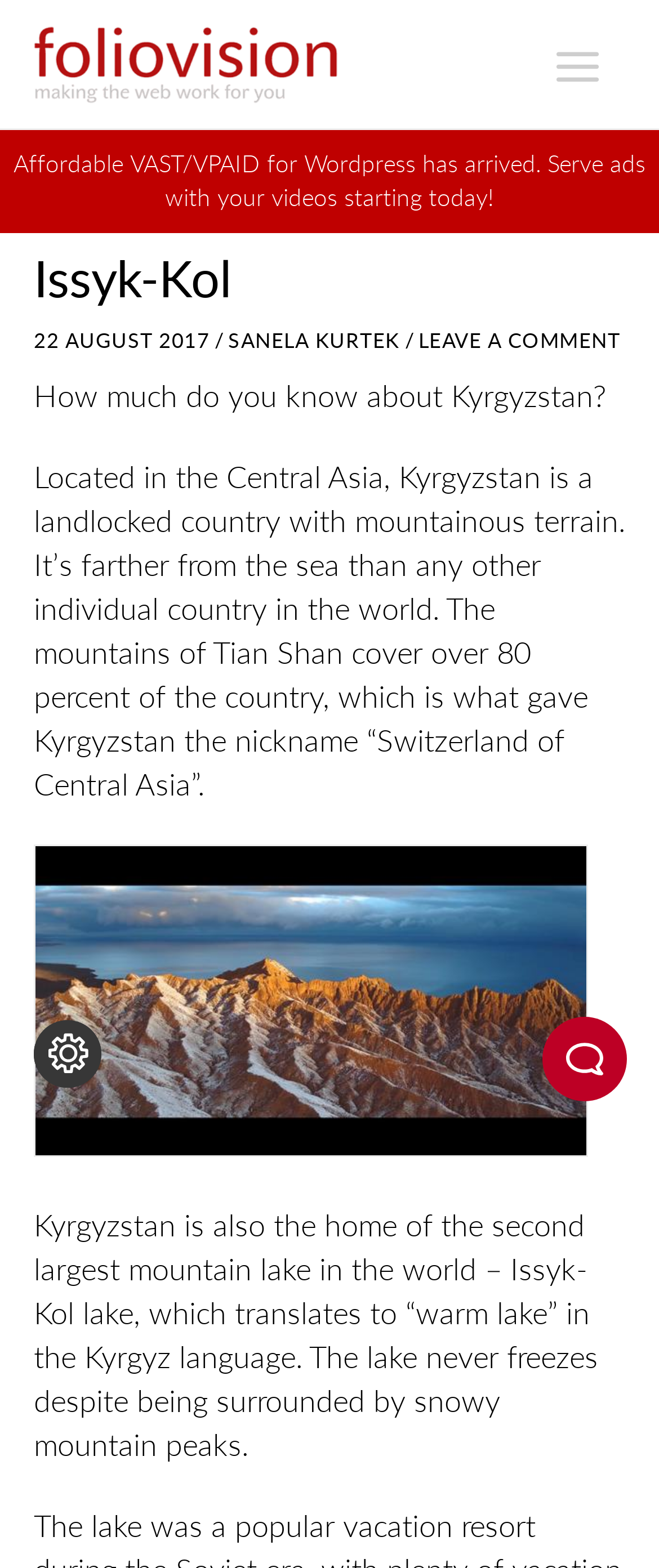Using the information in the image, could you please answer the following question in detail:
What is the translation of Issyk-Kol lake in the Kyrgyz language?

I found this information in the paragraph that describes Issyk-Kol lake, which states that the lake's name translates to 'warm lake' in the Kyrgyz language.